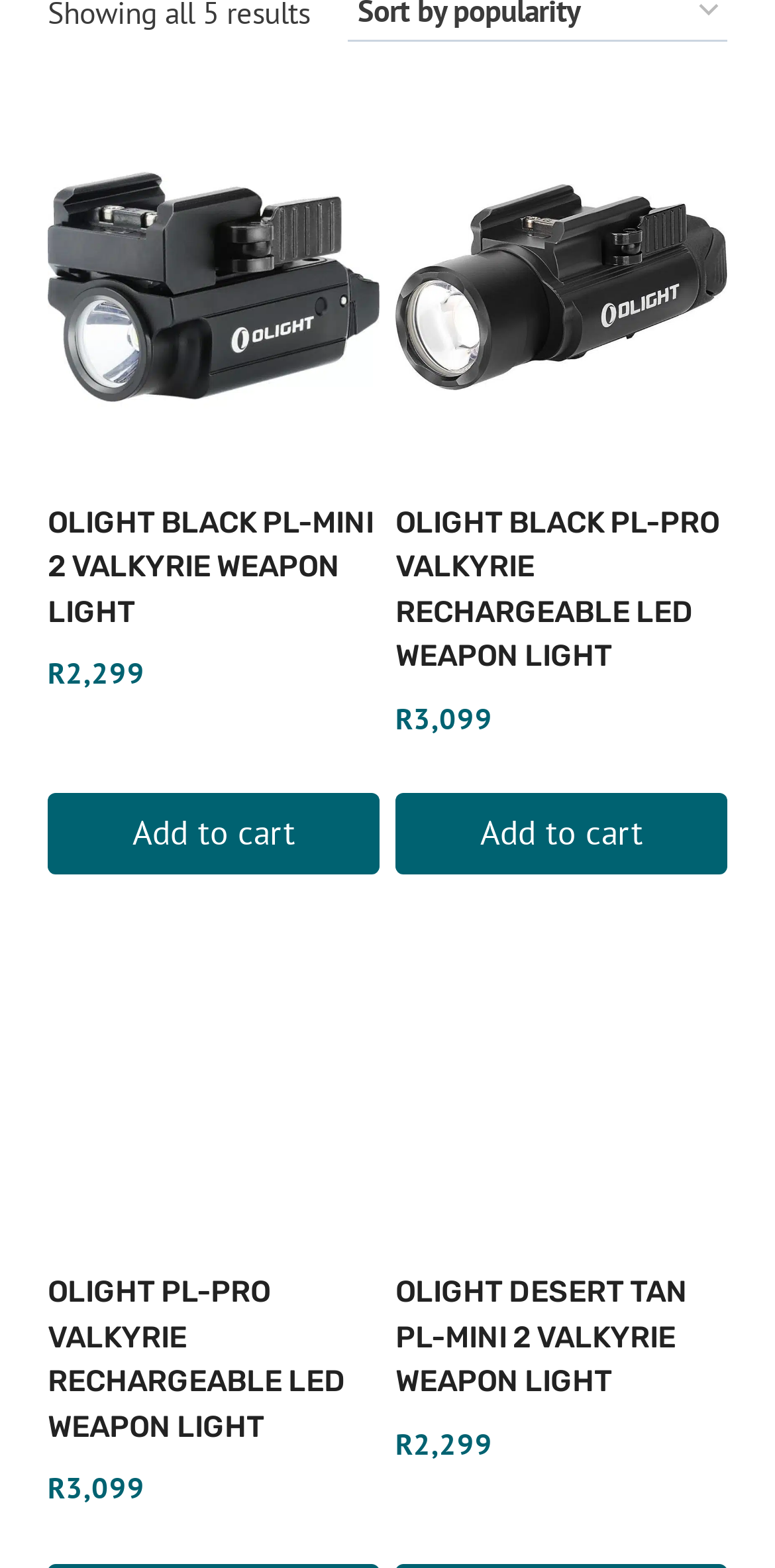Determine the bounding box coordinates of the clickable region to execute the instruction: "View Olight Black PL-Pro Valkyrie Rechargeable LED Weapon Light details". The coordinates should be four float numbers between 0 and 1, denoted as [left, top, right, bottom].

[0.51, 0.077, 0.938, 0.288]